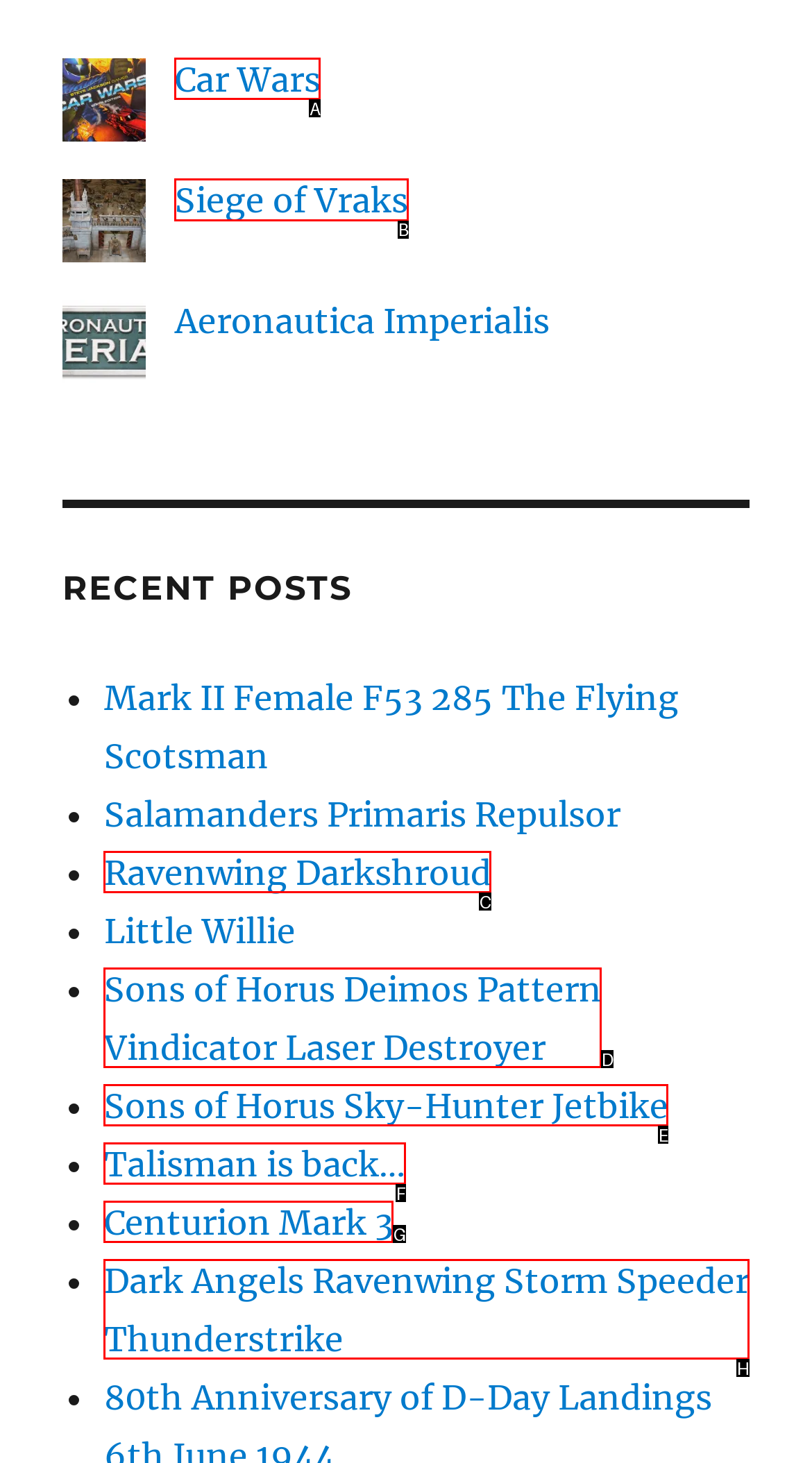What letter corresponds to the UI element to complete this task: Explore Siege of Vraks
Answer directly with the letter.

B